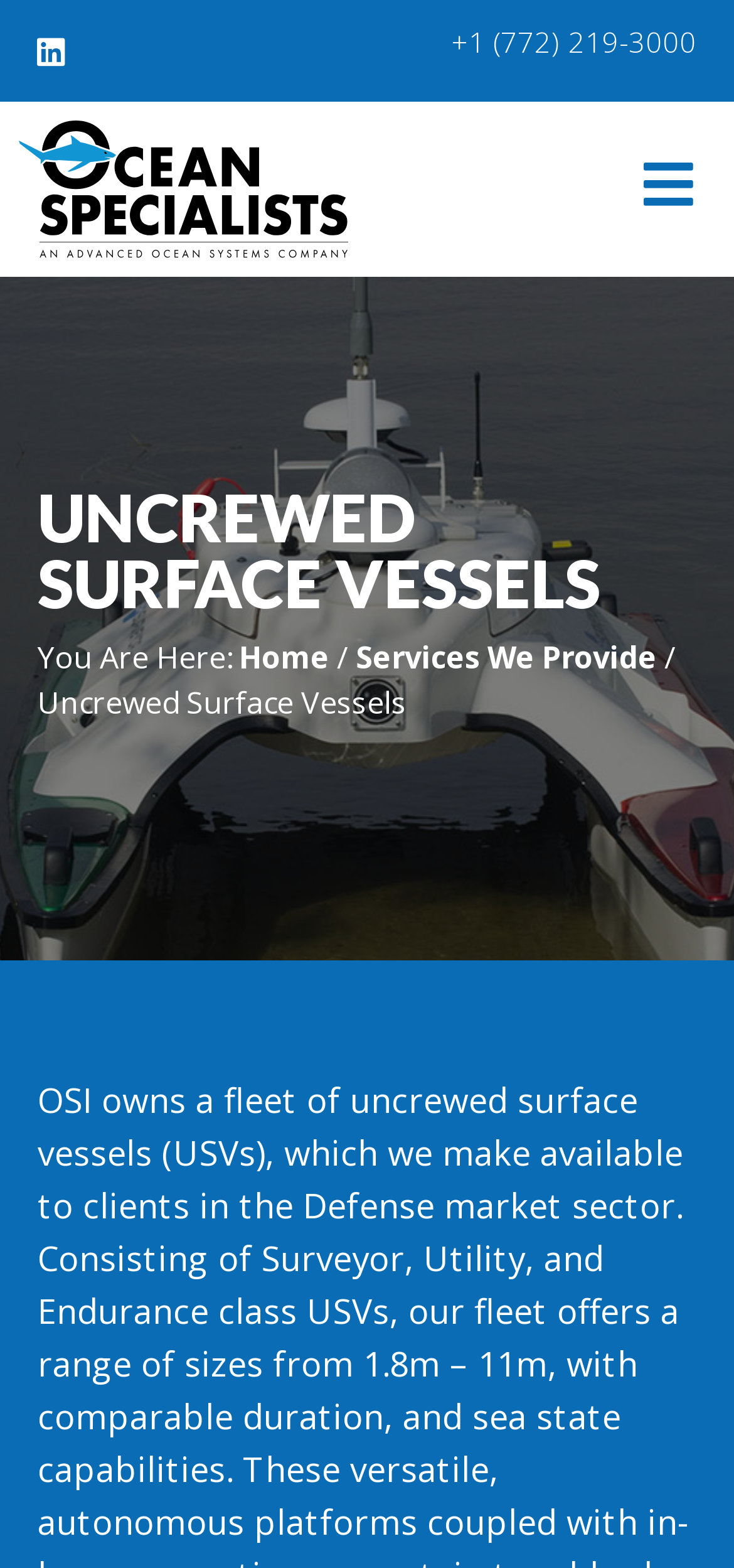Please determine the bounding box coordinates for the UI element described here. Use the format (top-left x, top-left y, bottom-right x, bottom-right y) with values bounded between 0 and 1: +1 (772) 219-3000

[0.615, 0.018, 0.974, 0.036]